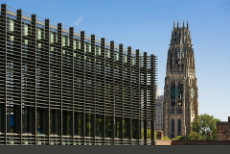Provide a comprehensive description of the image.

This image showcases the striking architectural contrast between the modern design of the Sculpture Building and Art Gallery at Yale University and the historic Yale University Church with its stunning Gothic Revival tower. The foreground features an innovative facade composed of horizontal metal slats that provide a contemporary aesthetic while allowing natural light to filter through. In the background, the church's intricate stonework and tall spire reach towards the clear blue sky, highlighting the rich architectural history of the university campus. This juxtaposition of the contemporary and the traditional reflects Yale's commitment to both modern innovation and historical preservation.